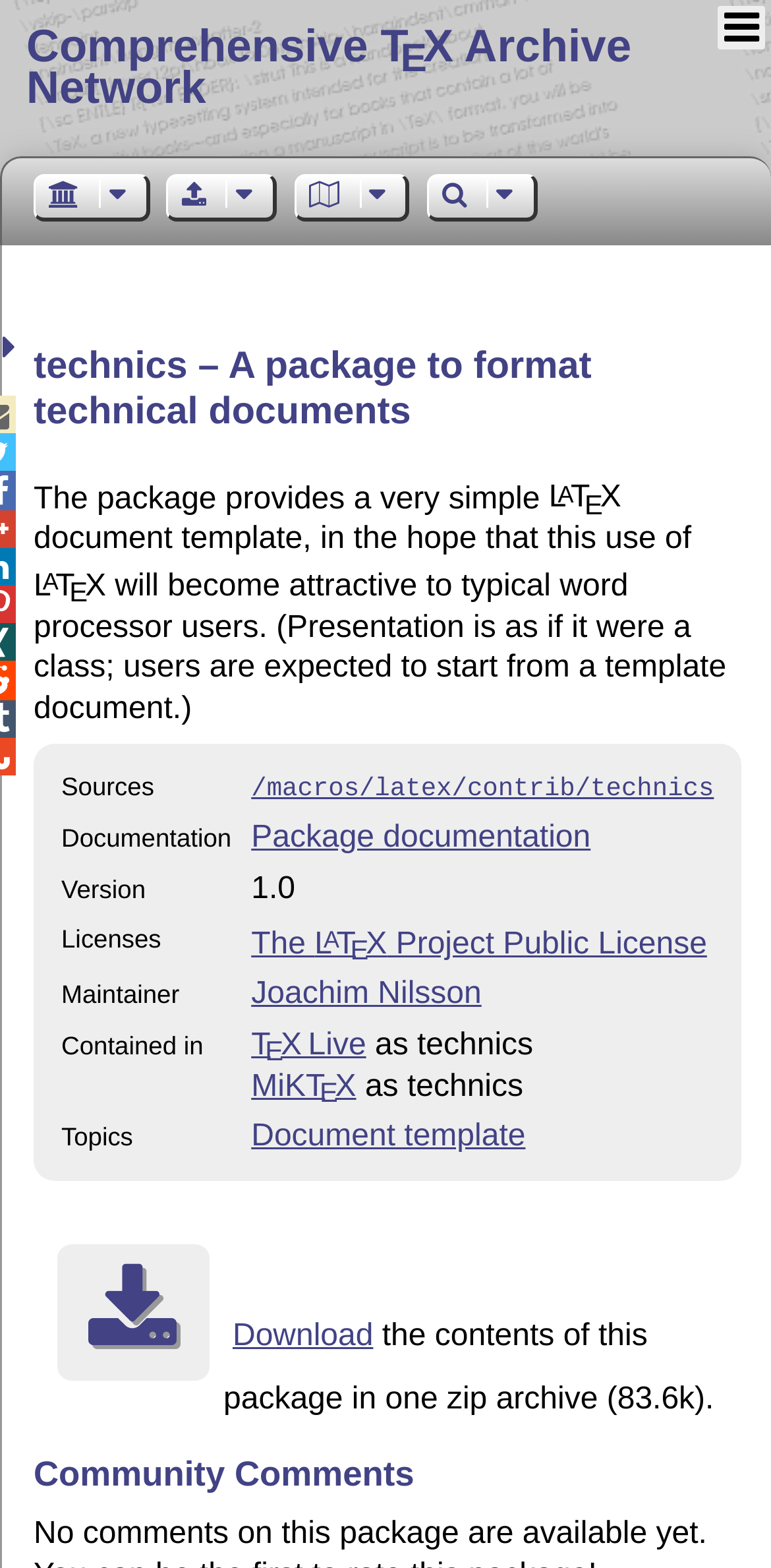What is the name of the package?
Please provide a comprehensive answer to the question based on the webpage screenshot.

The name of the package can be found in the heading 'technics – A package to format technical documents' which is located at the top of the webpage.